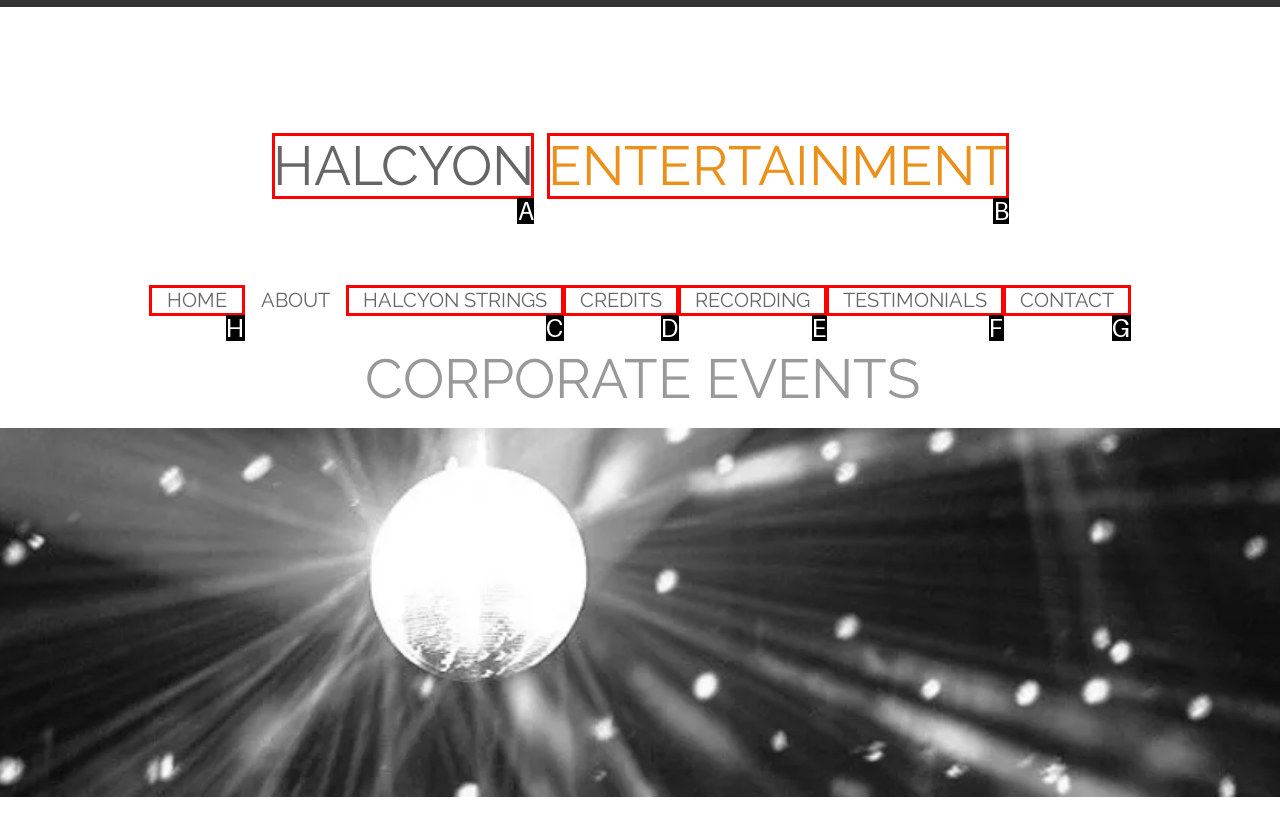Identify the correct letter of the UI element to click for this task: click on the HOME link
Respond with the letter from the listed options.

H